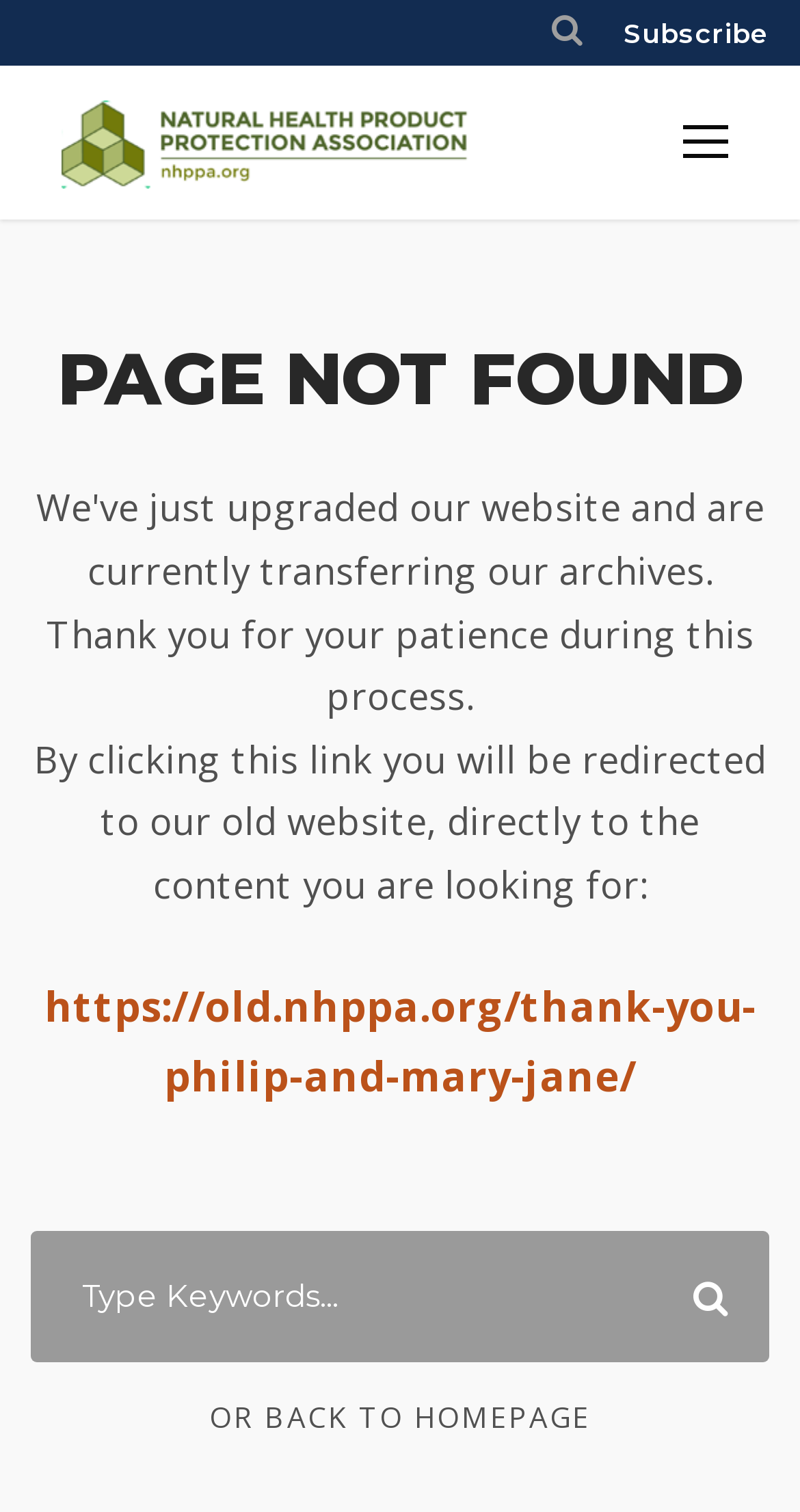Answer in one word or a short phrase: 
What is the purpose of the textbox?

Search